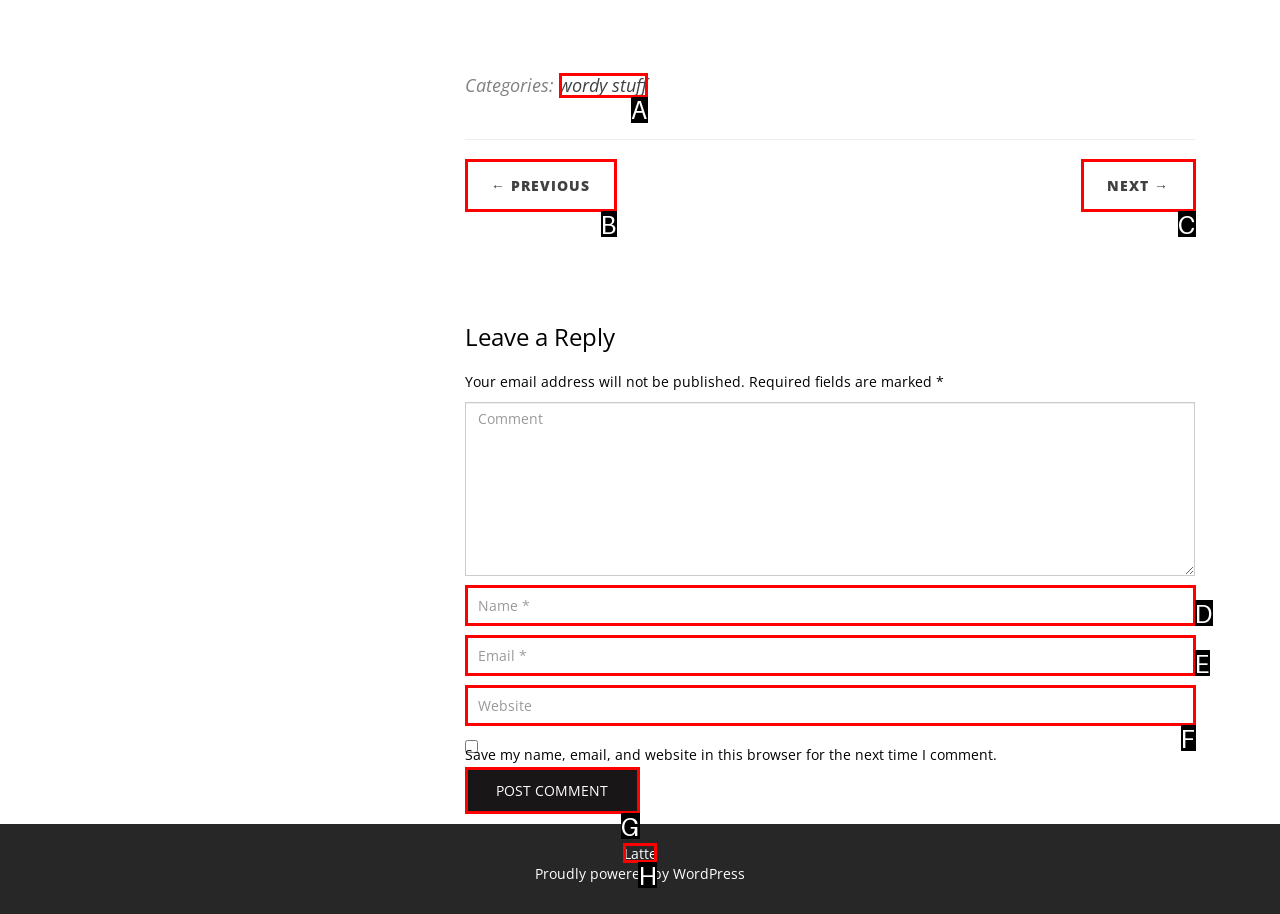Look at the description: name="author" placeholder="Name *"
Determine the letter of the matching UI element from the given choices.

D